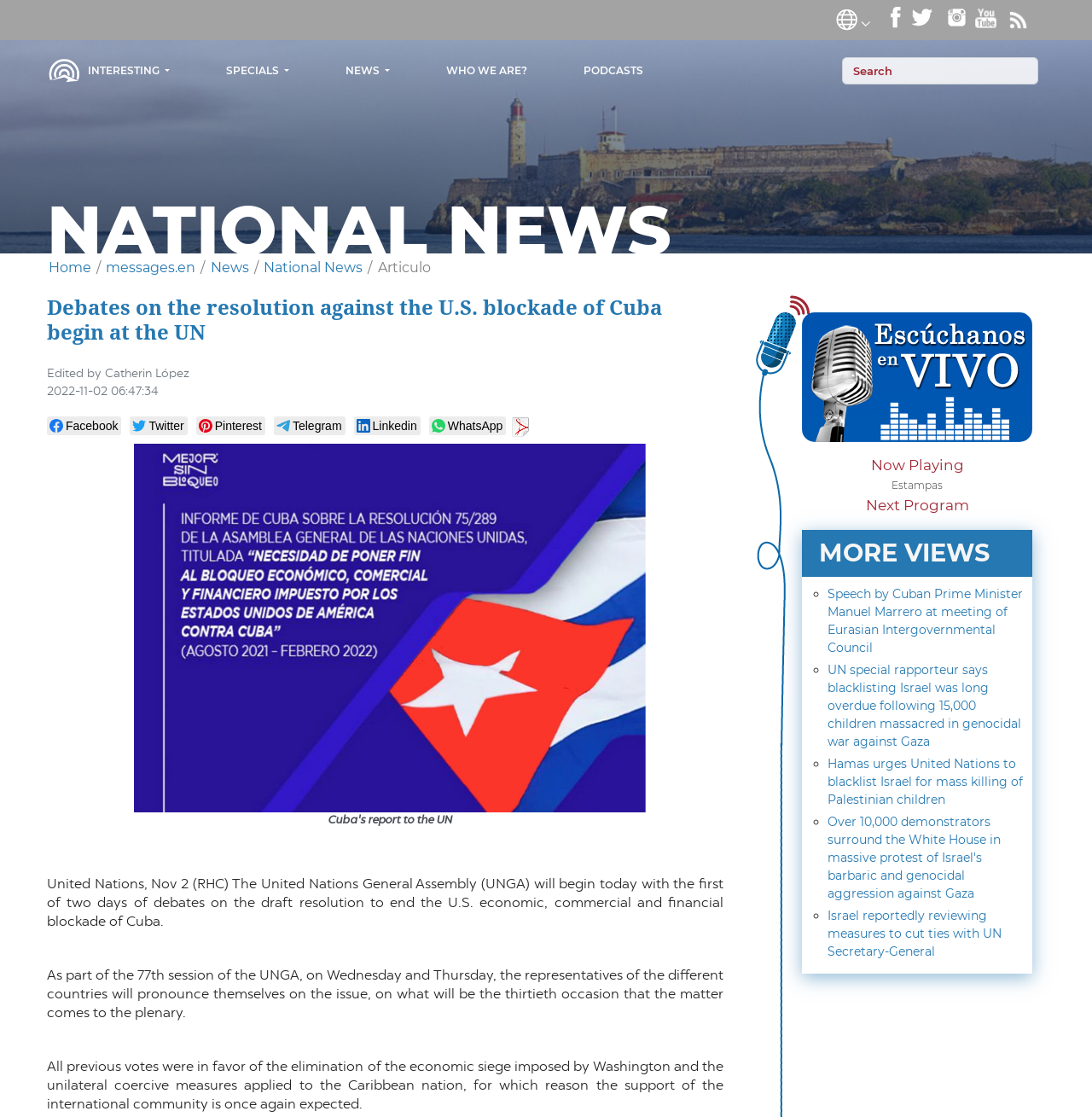What is the category of the article?
Based on the image, give a one-word or short phrase answer.

National News